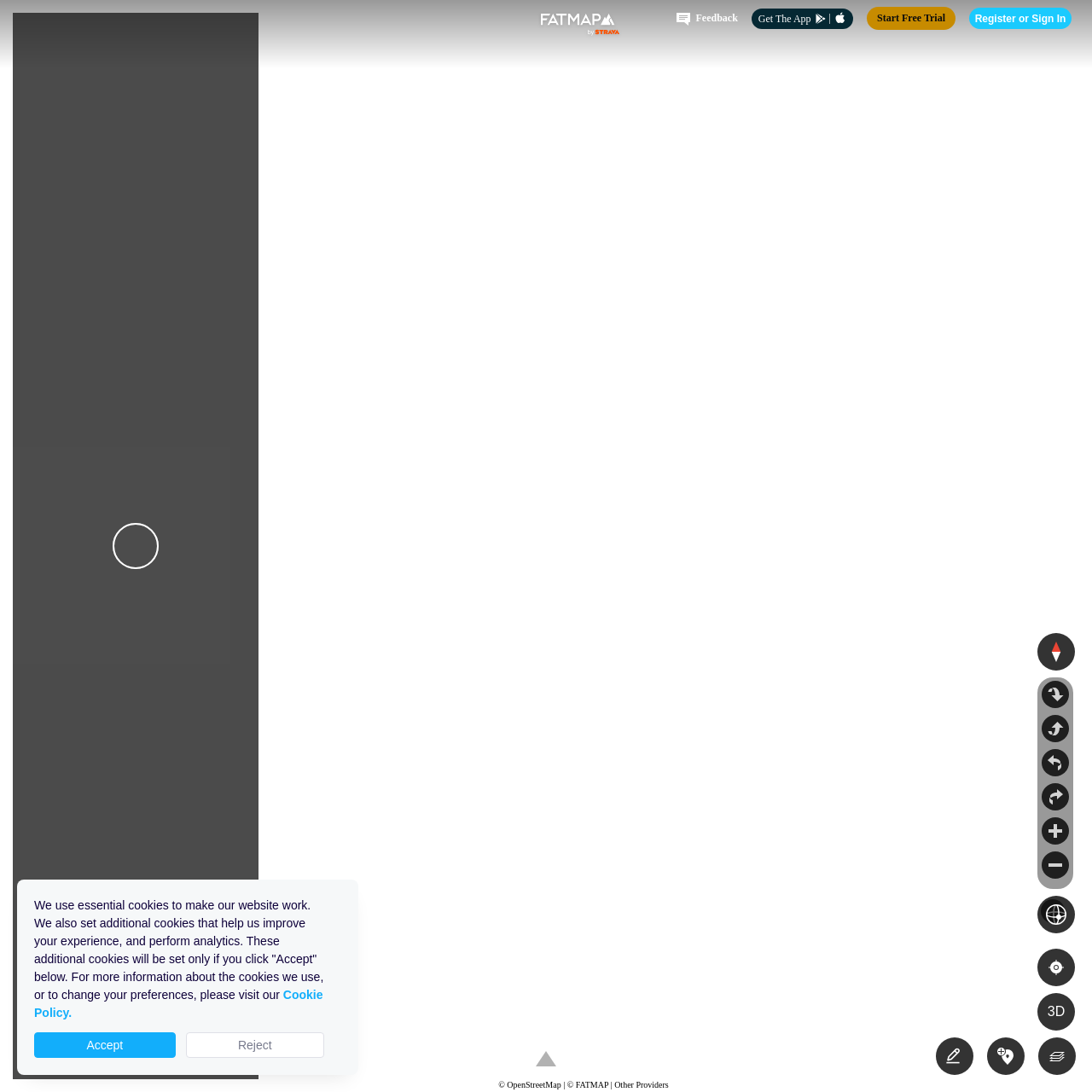Explain the webpage in detail, including its primary components.

This webpage is a route planning platform for outdoor activities such as skiing, hiking, and biking. At the top, there is a button to provide feedback, accompanied by a small image. Next to it, there is a text "Get The App" and three buttons with icons, likely representing different app stores. 

On the right side of the top section, there are two prominent buttons: "Start Free Trial" and "Register or Sign In". Below these buttons, there is a map that takes up most of the page. The map has several controls, including buttons to set the map north up, tilt the map down or up, rotate the map left or right, and zoom in or out. These buttons are located on the right side of the map. 

At the bottom of the page, there is a section with copyright information, including a link to OpenStreetMap and a text "© FATMAP". There are also links to other providers and a small image. 

In the bottom left corner, there is a notice about cookies, explaining how the website uses them and providing a link to the Cookie Policy. Below this notice, there are two buttons: "Accept" and "Reject" to manage cookie preferences.